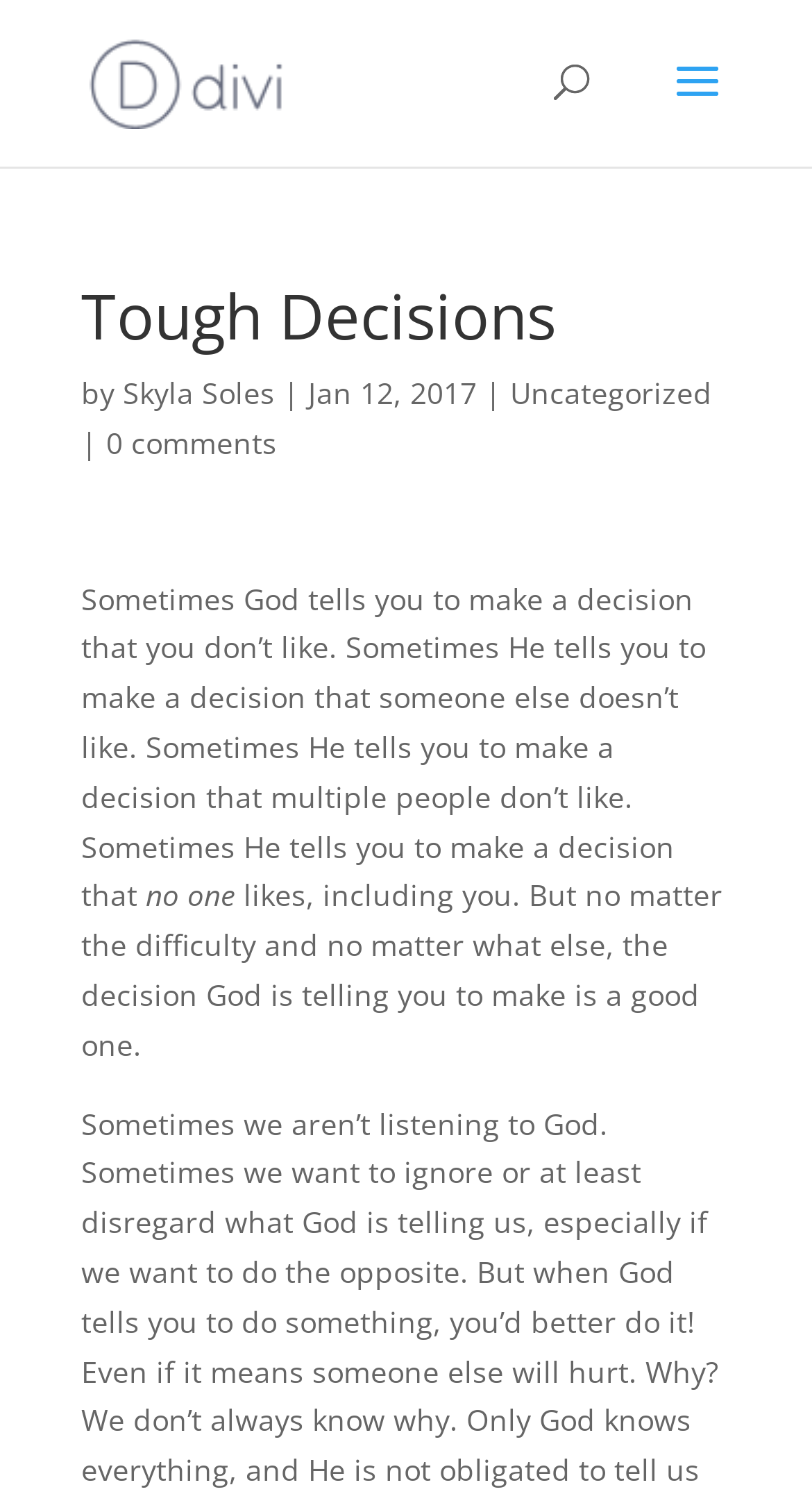What is the name of the blog?
Carefully examine the image and provide a detailed answer to the question.

The name of the blog can be found in the top-left corner of the webpage, where it is written as 'A Blog' in a link format.